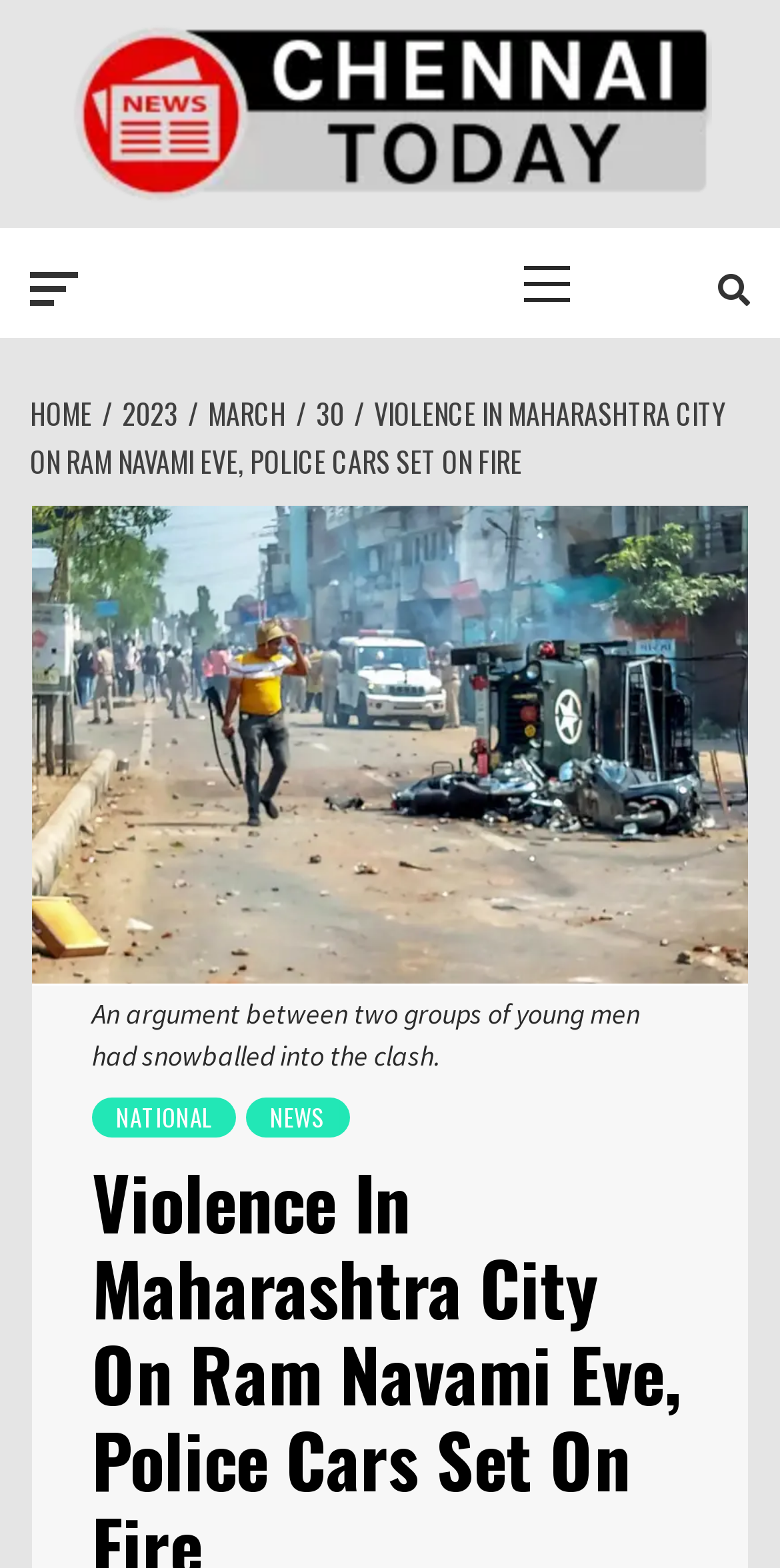Explain in detail what you observe on this webpage.

The webpage appears to be a news article from Chennai Today, a local news channel. At the top, there is a logo of Chennai Today, which is an image with a link to the channel's homepage. Below the logo, there is a header with the text "LOCAL NEWS CHANNEL OF CHENNAI". 

To the right of the header, there is a primary menu with the label "Primary Menu". The menu is not expanded, but it is likely to contain navigation options for the website. 

Further down, there is a navigation section with breadcrumbs, showing the path to the current article. The breadcrumbs start with "HOME" and lead to the current article, "VIOLENCE IN MAHARASHTRA CITY ON RAM NAVAMI EVE, POLICE CARS SET ON FIRE". 

The main content of the article is below the breadcrumbs. There is a large image related to the article, taking up most of the width. Below the image, there is a paragraph of text that summarizes the article, stating that an argument between two groups of young men had snowballed into a clash. 

To the right of the image, there are two links, "NATIONAL" and "NEWS", which are likely categories or tags related to the article.